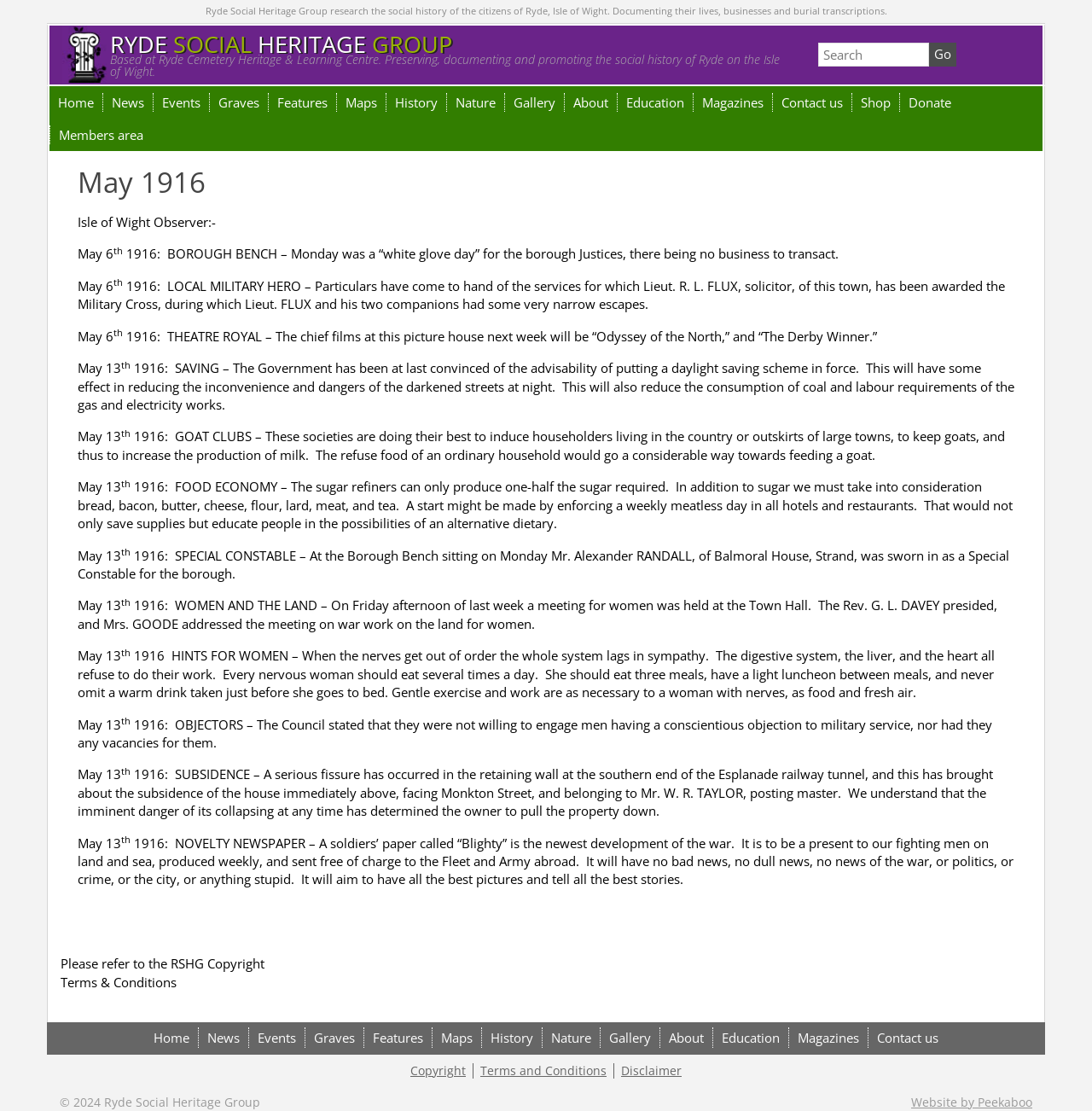Locate the bounding box coordinates of the element to click to perform the following action: 'visit Mister Shelving and Sheds'. The coordinates should be given as four float values between 0 and 1, in the form of [left, top, right, bottom].

None